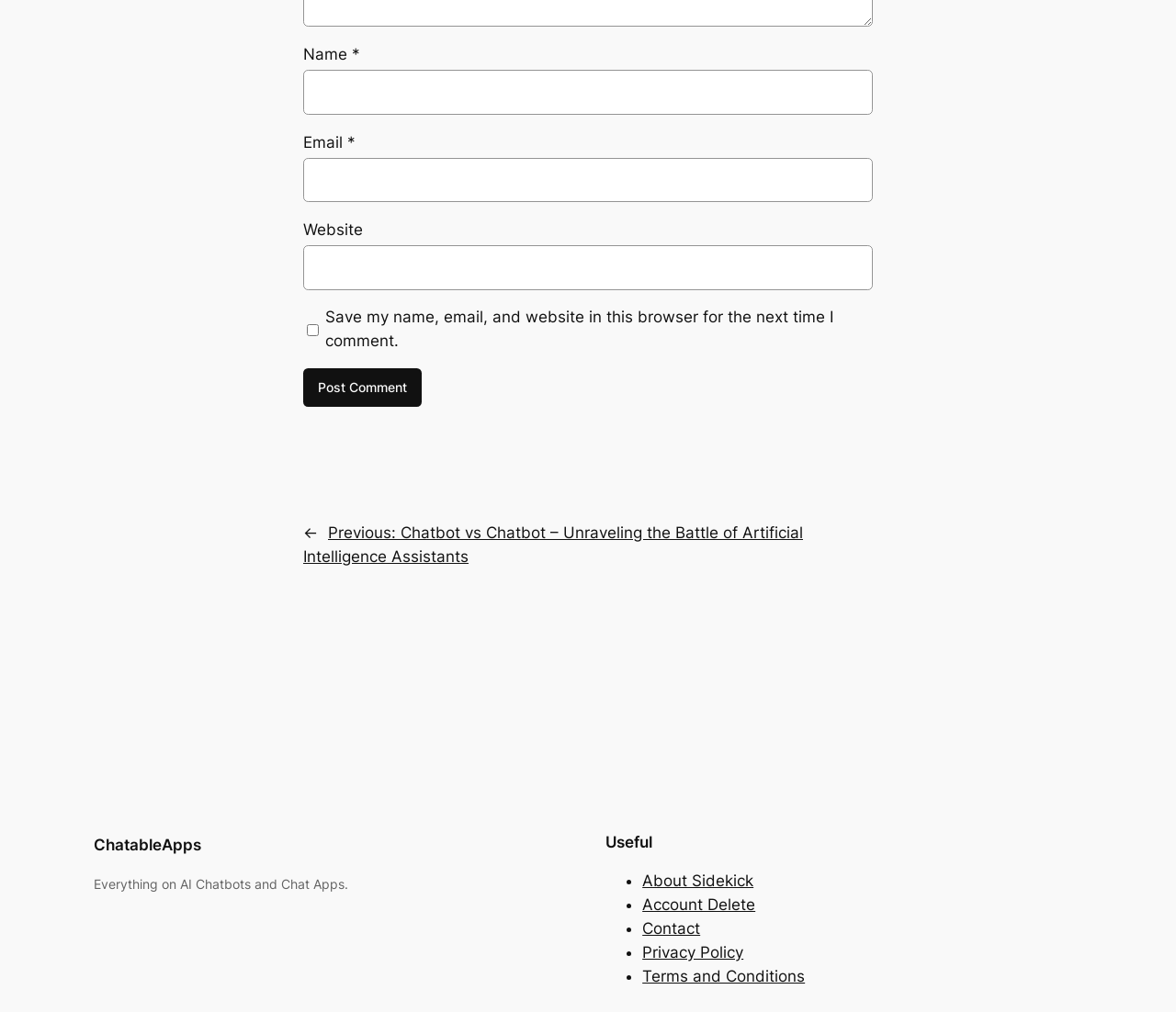Predict the bounding box coordinates of the area that should be clicked to accomplish the following instruction: "Click the Post Comment button". The bounding box coordinates should consist of four float numbers between 0 and 1, i.e., [left, top, right, bottom].

[0.258, 0.364, 0.359, 0.402]